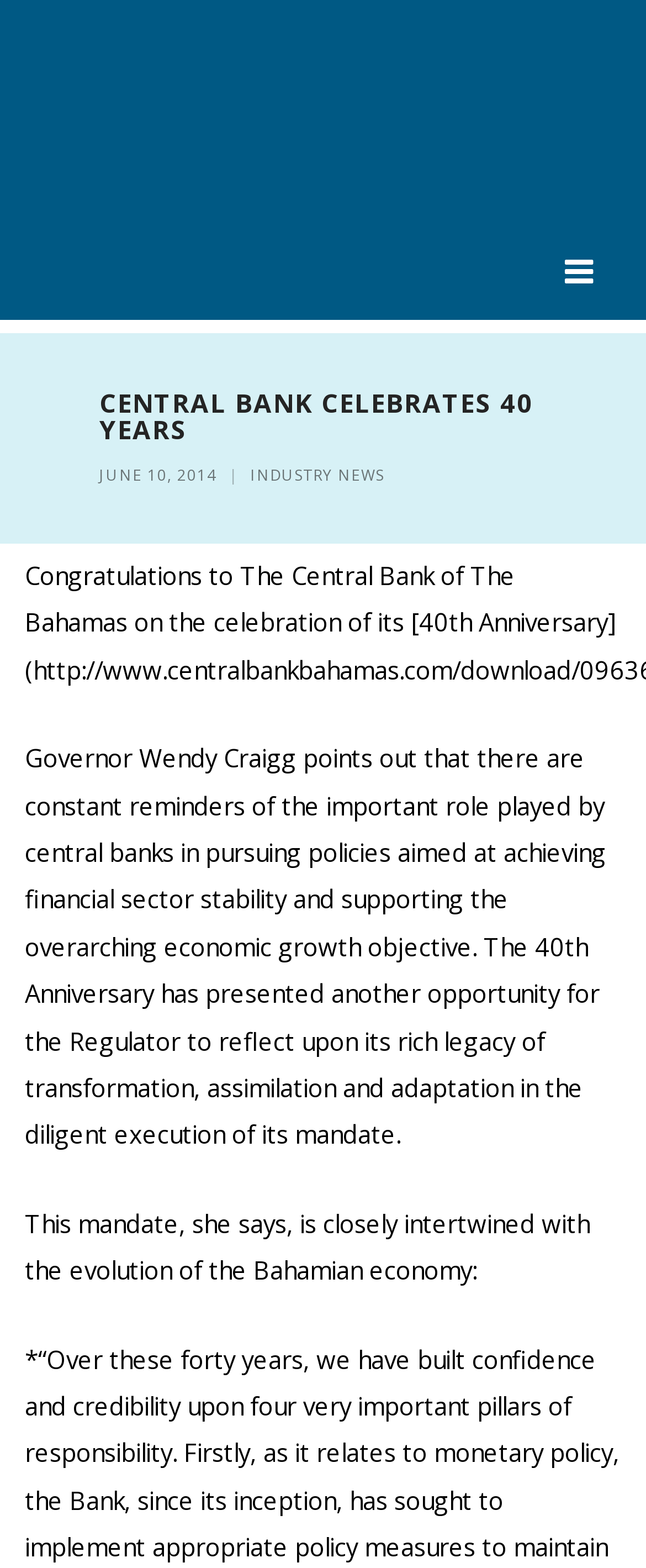Find the bounding box coordinates for the HTML element described in this sentence: "Industry News". Provide the coordinates as four float numbers between 0 and 1, in the format [left, top, right, bottom].

[0.387, 0.298, 0.595, 0.31]